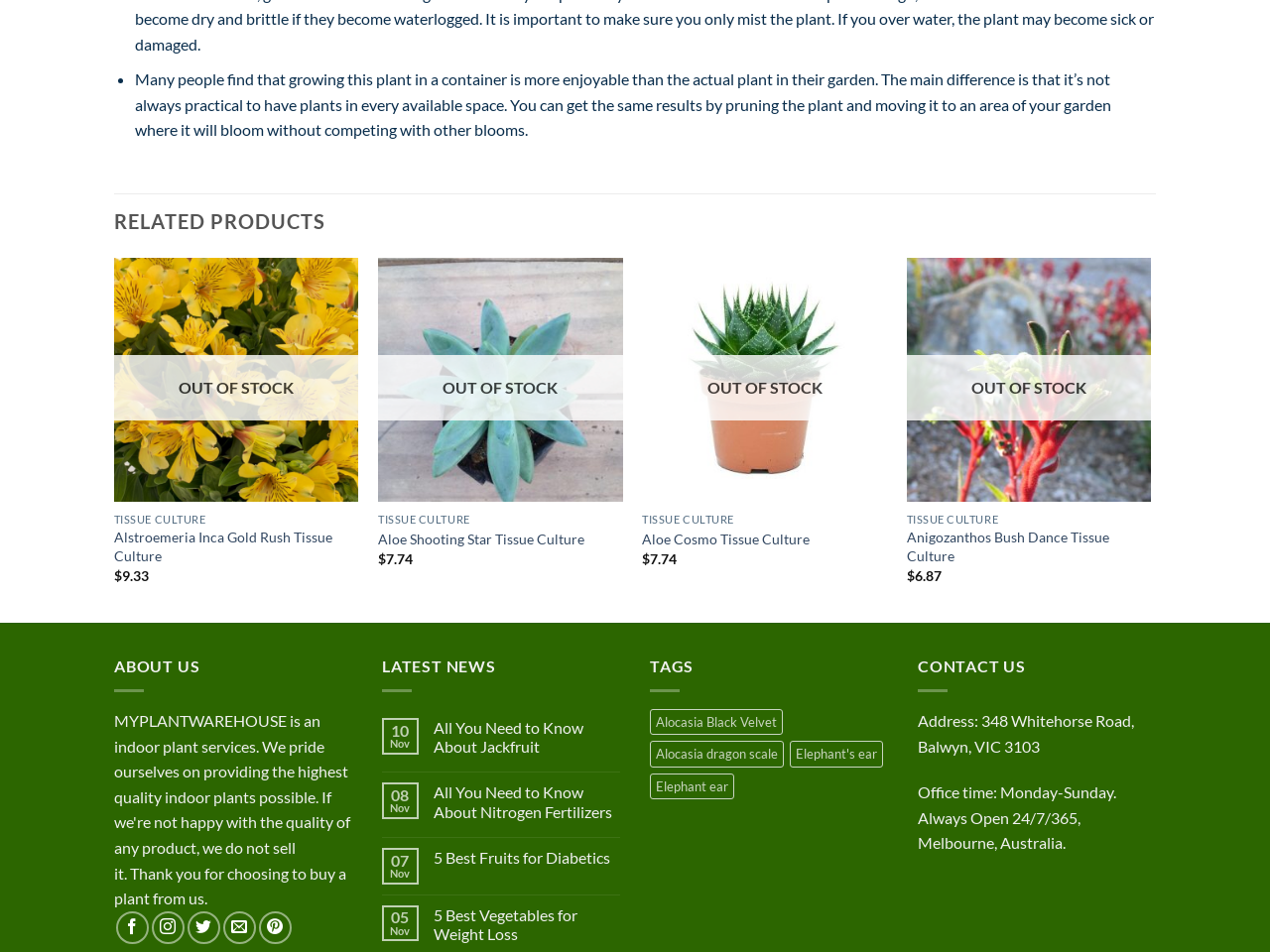What is the purpose of the wishlist button?
Please provide a full and detailed response to the question.

I found a wishlist button next to each product, which suggests that its purpose is to allow users to add products to their wishlist for later reference or purchase.